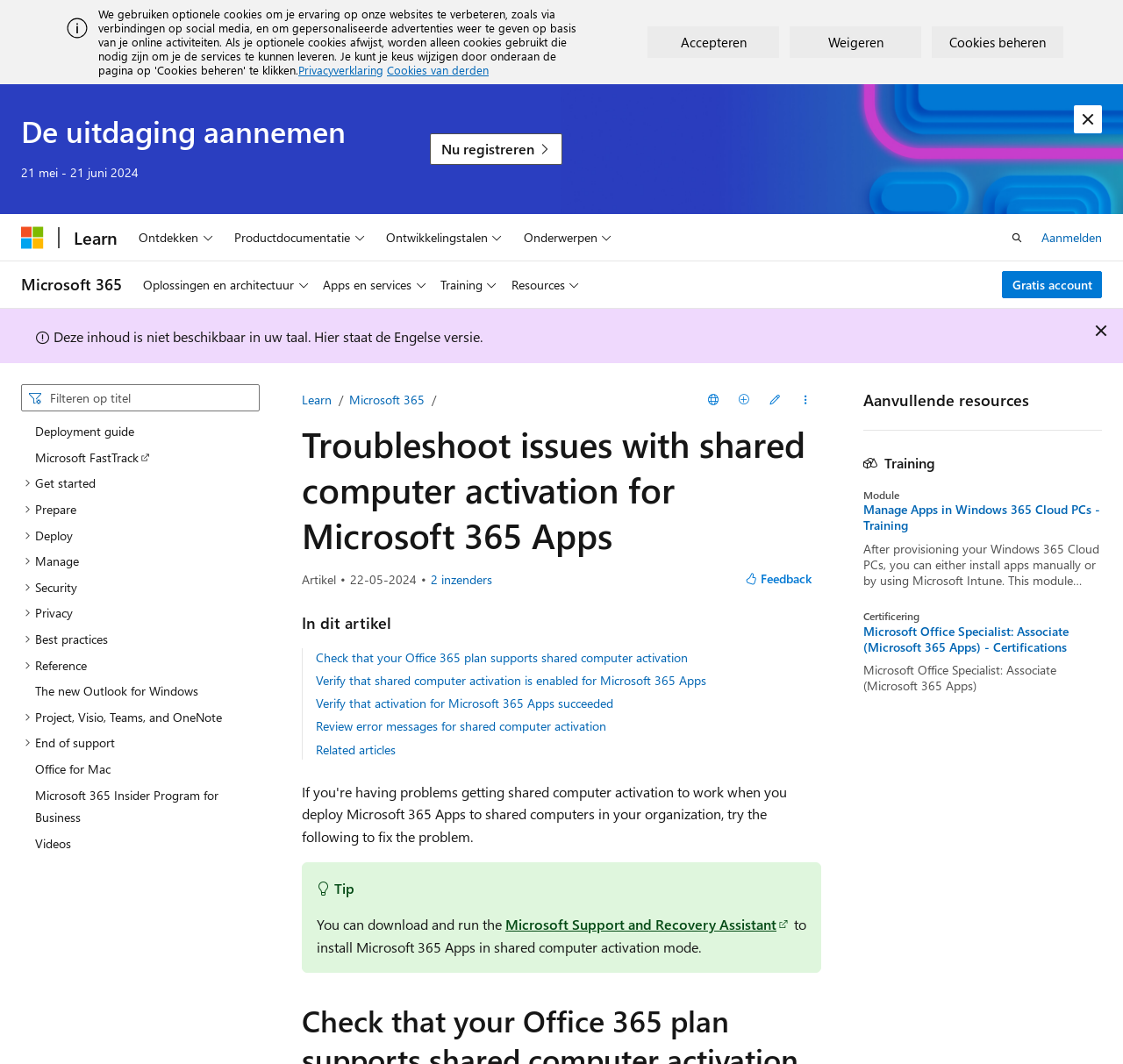What is the topic of this webpage? Based on the screenshot, please respond with a single word or phrase.

Troubleshooting Microsoft 365 Apps